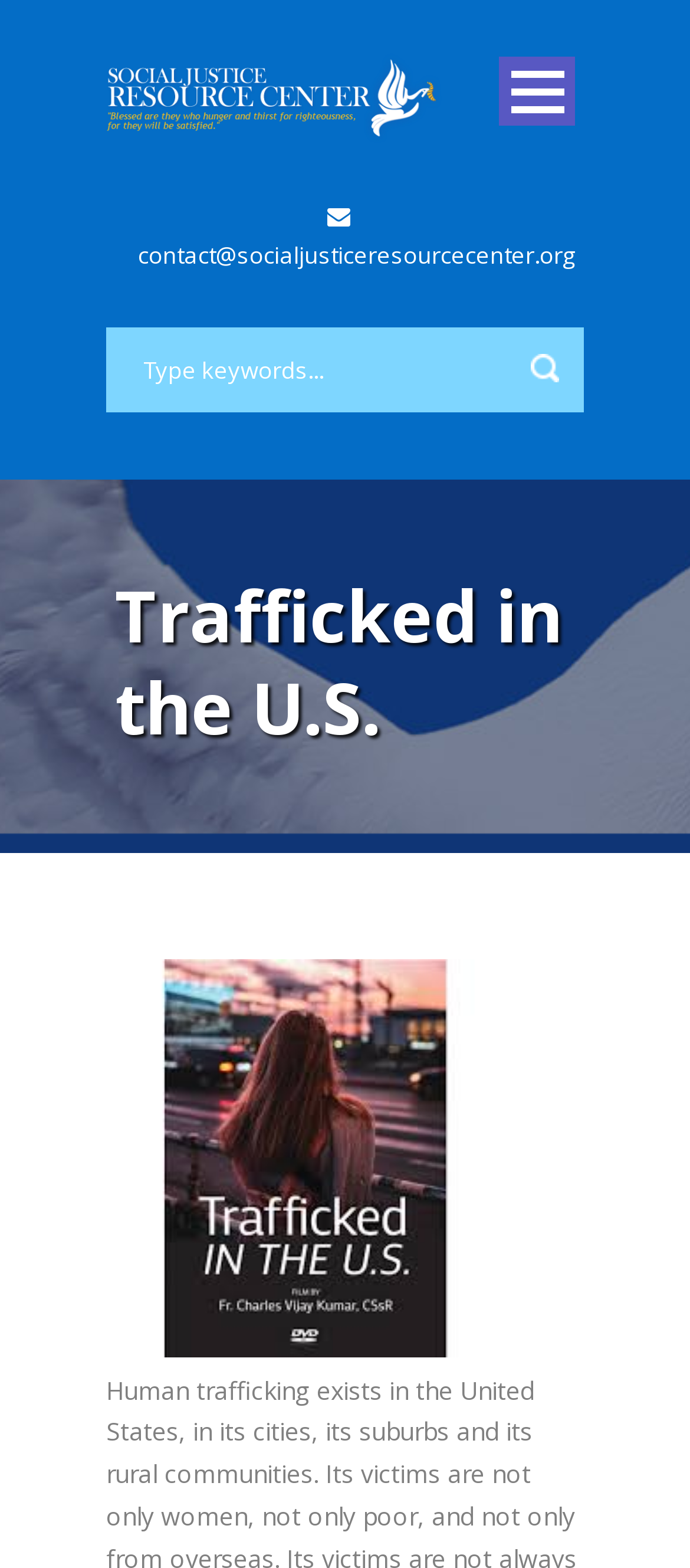Provide the bounding box coordinates, formatted as (top-left x, top-left y, bottom-right x, bottom-right y), with all values being floating point numbers between 0 and 1. Identify the bounding box of the UI element that matches the description: Home

[0.154, 0.114, 0.846, 0.17]